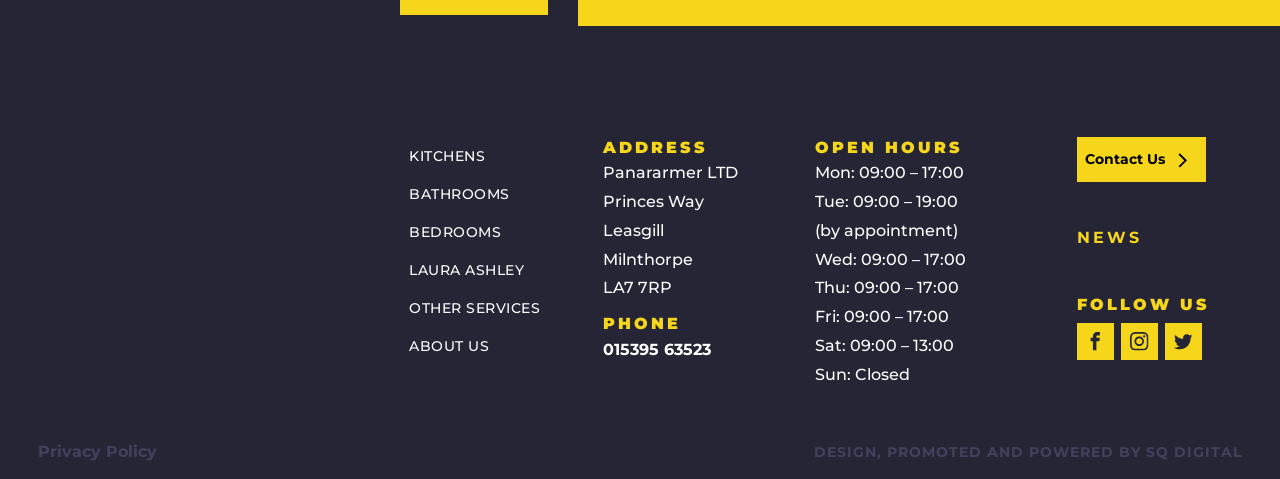Answer the question in one word or a short phrase:
What is the name of the company?

Panararmer LTD